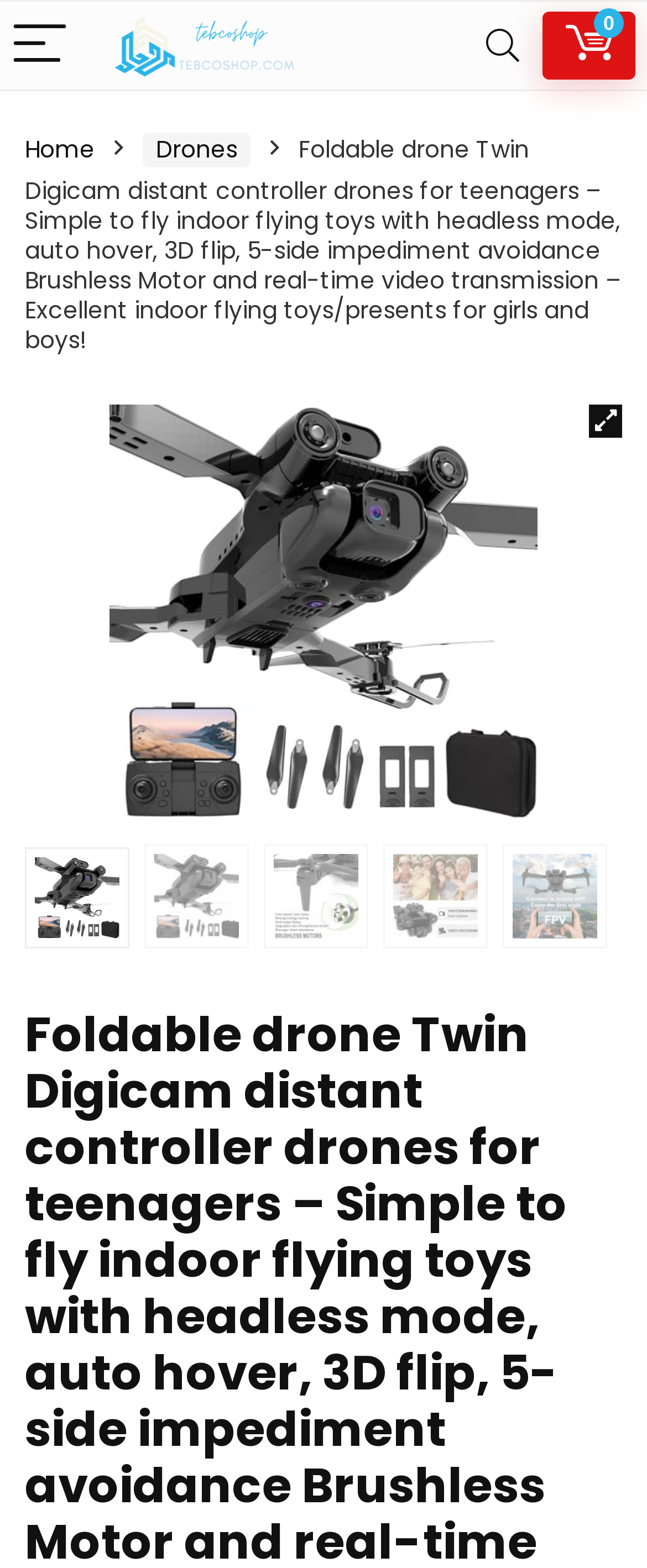What is the name of the online store?
Could you answer the question with a detailed and thorough explanation?

The name of the online store can be found in the top-left corner of the webpage, where the logo is located. The image element with the text 'tebcoshop' is likely the store's logo, indicating the name of the online store.